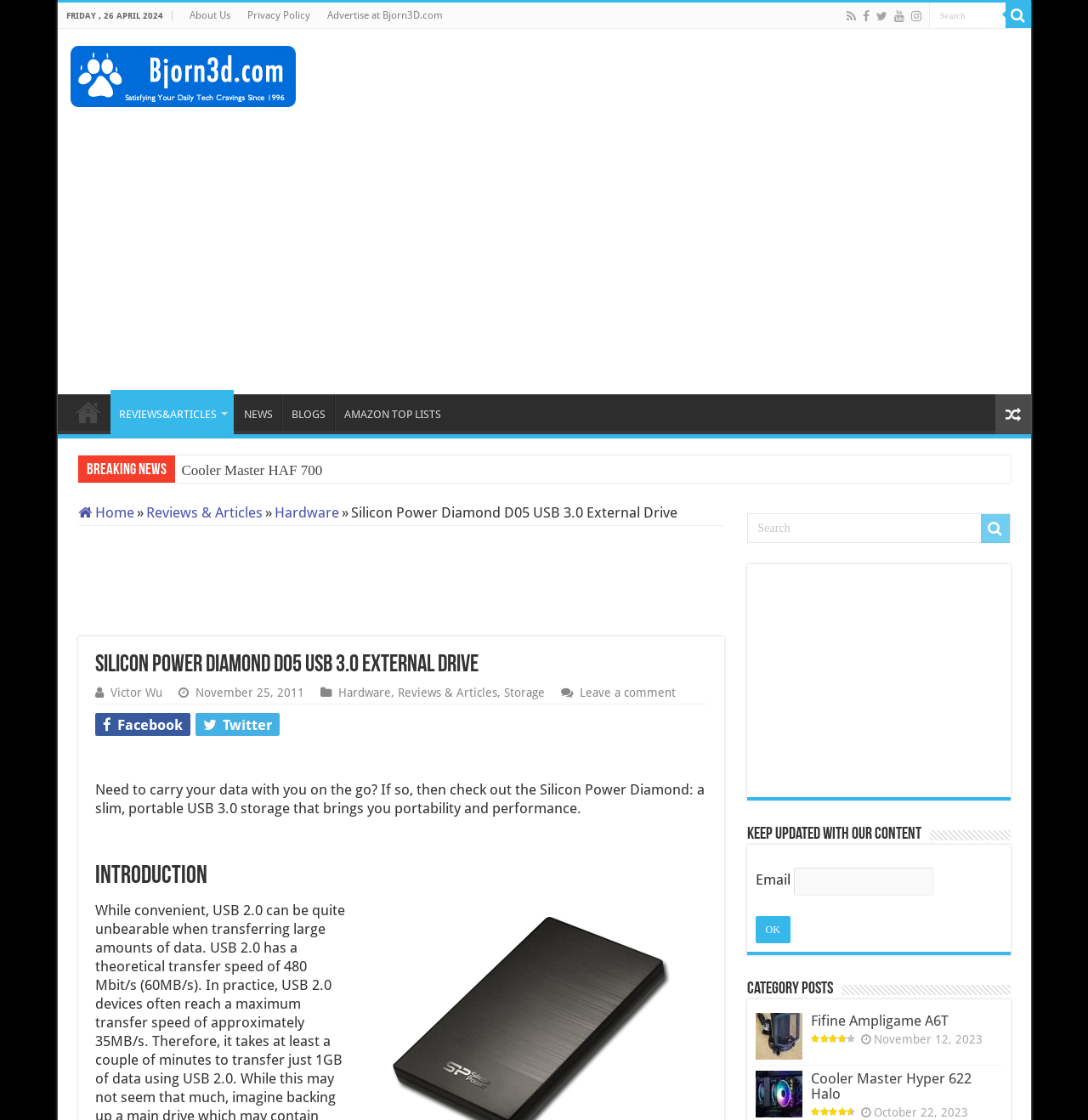What is the category of the product reviewed on this webpage?
Answer the question with a single word or phrase, referring to the image.

Storage